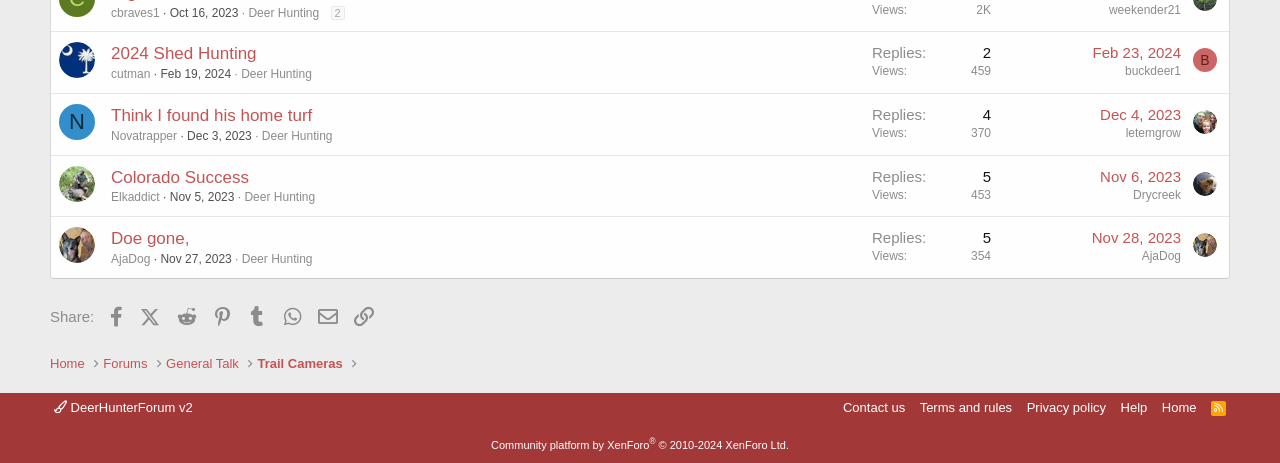Give a short answer to this question using one word or a phrase:
How many views does the second post have?

459